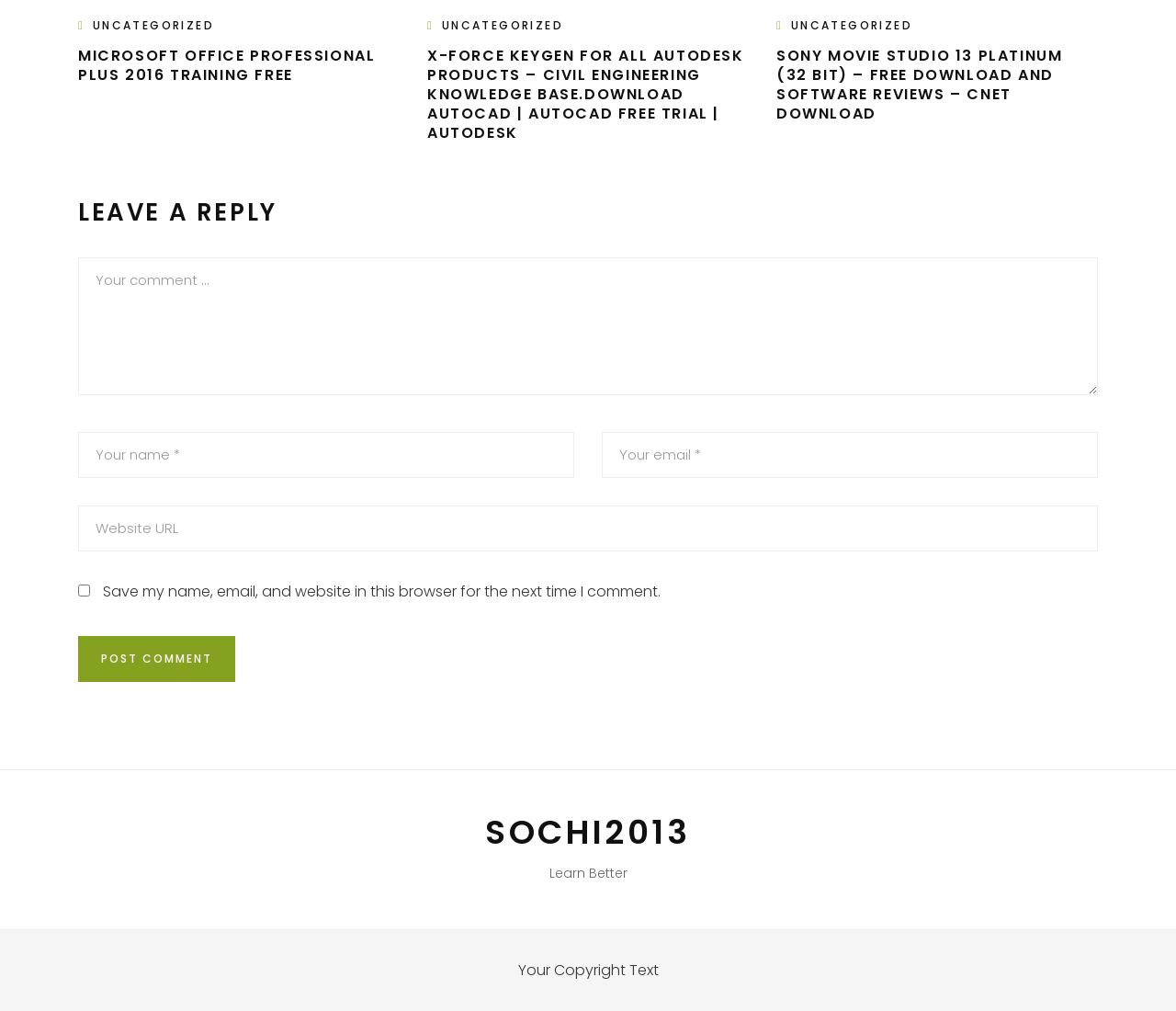What is the purpose of the textbox with the label 'Your comment...'?
Answer the question in a detailed and comprehensive manner.

I found a textbox element with the label 'Your comment...' and no other specific purpose is mentioned. Based on the context, it is likely used to input a comment.